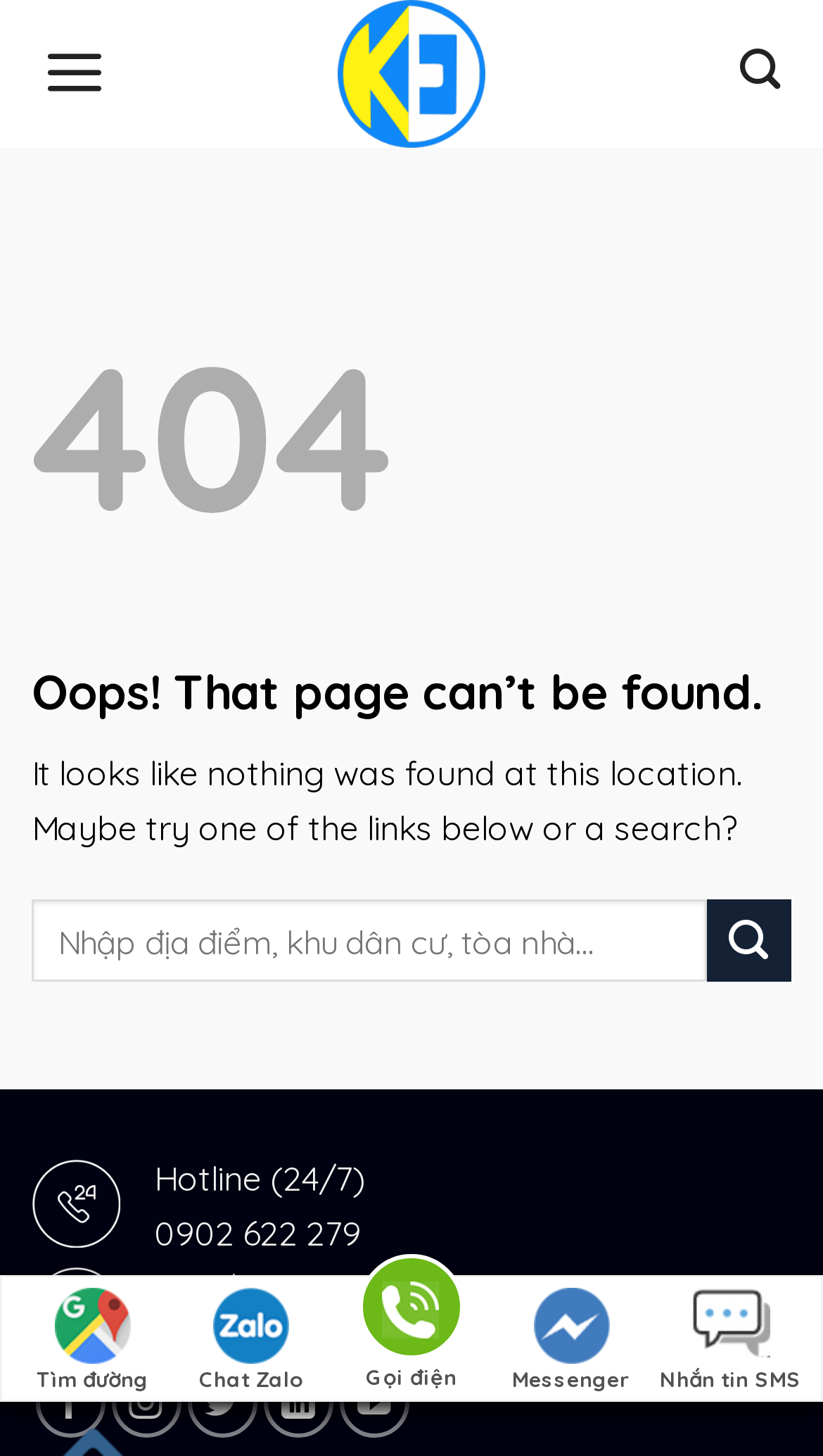How many links are provided in the footer area?
Examine the webpage screenshot and provide an in-depth answer to the question.

The footer area of the page provides five links, namely 'Tìm đường', 'Chat Zalo', 'Gọi điện', 'Messenger', and 'Nhắn tin SMS'. These links are located at the bottom of the page, and each link is represented by a separate element with a distinct label.